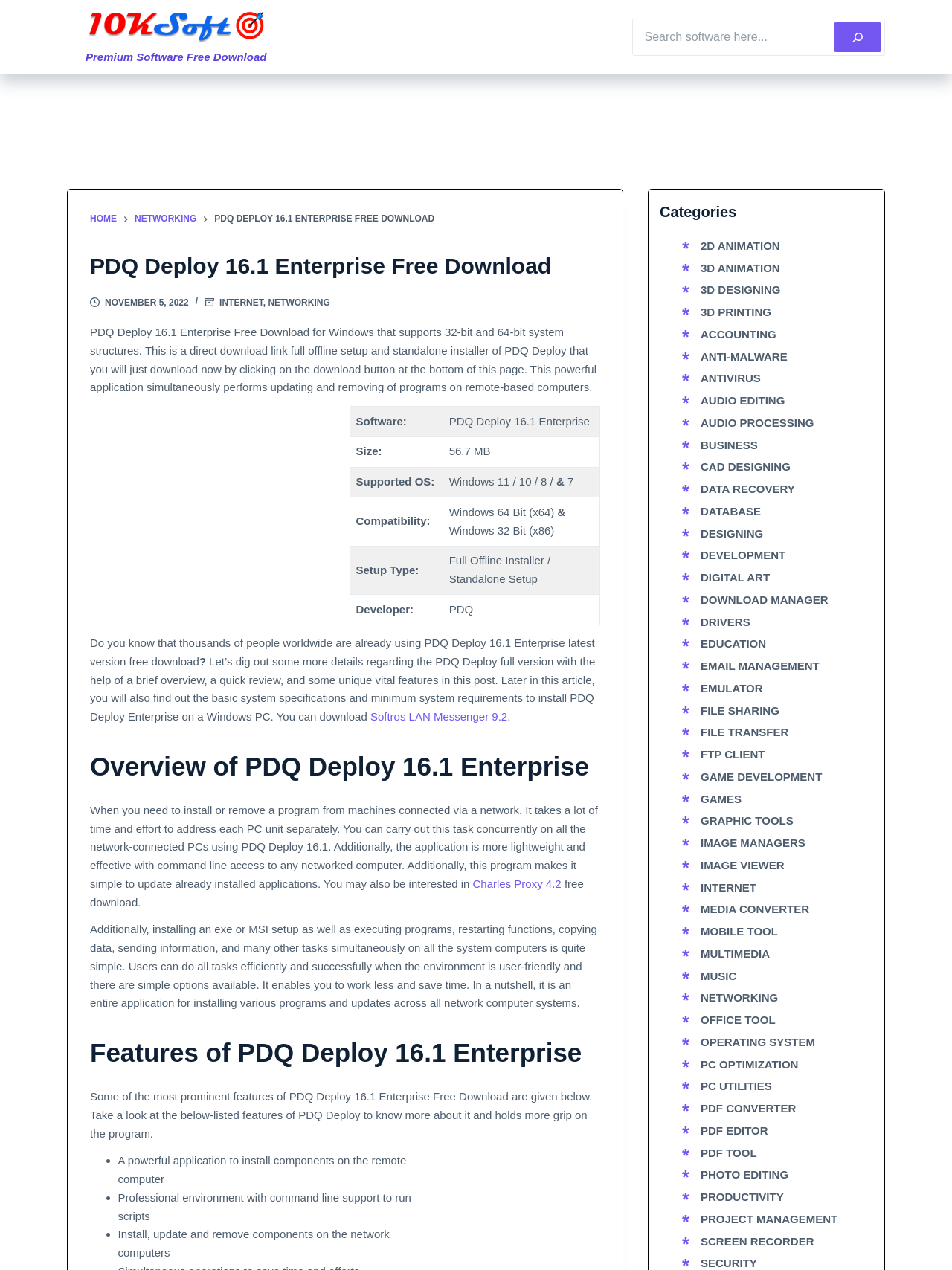Offer a meticulous caption that includes all visible features of the webpage.

This webpage is about PDQ Deploy 16.1 Enterprise, a software for installing and removing programs on remote computers. At the top, there is a logo of 10KSoft, the website's owner, and a search bar. Below the logo, there is a header section with links to different categories, including HOME, NETWORKING, and INTERNET.

The main content of the webpage is divided into sections. The first section is an introduction to PDQ Deploy 16.1 Enterprise, which provides a brief overview of the software and its features. This section includes a table with details about the software, such as its size, supported operating systems, and compatibility.

The next section is an overview of PDQ Deploy 16.1 Enterprise, which explains how the software can be used to install or remove programs from machines connected via a network. This section also mentions the software's command line access feature and its ability to update already installed applications.

Following the overview, there is a section that lists the features of PDQ Deploy 16.1 Enterprise, including its ability to install components on remote computers, its professional environment with command line support, and its ability to install, update, and remove components on network computers.

At the bottom of the webpage, there are links to other software categories, such as 2D ANIMATION, 3D ANIMATION, and ACCOUNTING. There is also a download button at the bottom of the page, which allows users to download PDQ Deploy 16.1 Enterprise.

Throughout the webpage, there are several images and icons, including a logo of PDQ Deploy 16.1 Enterprise and icons for different software categories. The webpage also includes a brief review of the software and some testimonials from users.